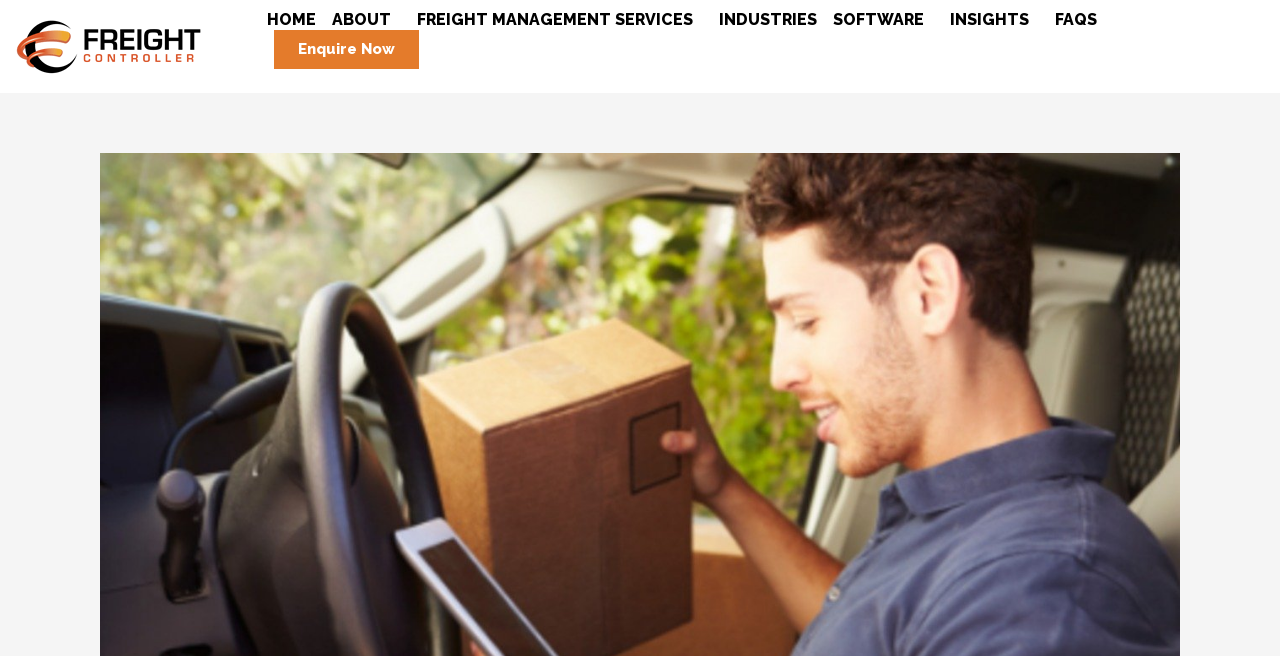Answer the following inquiry with a single word or phrase:
What is the text of the call-to-action button?

Enquire Now